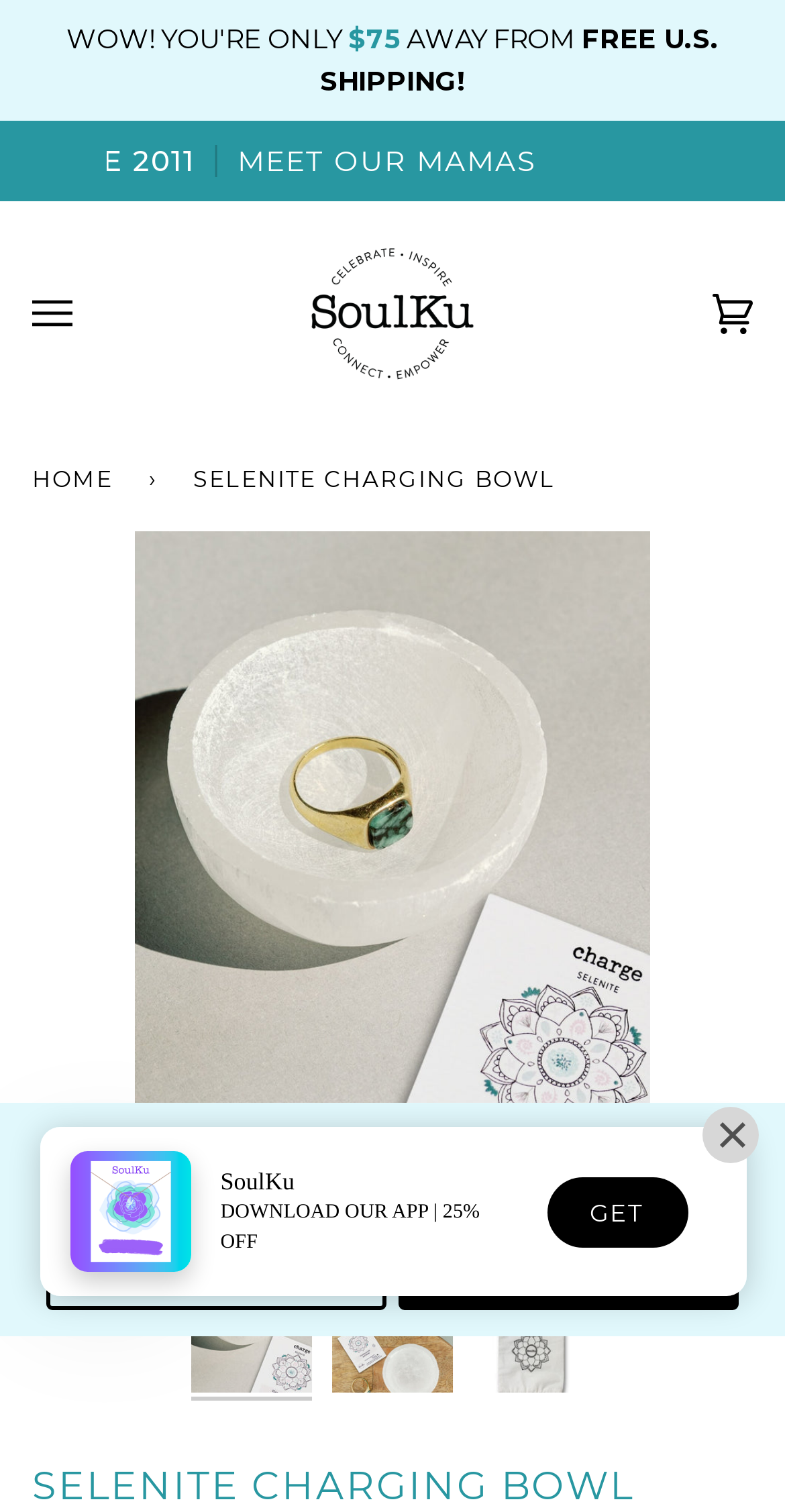Find the coordinates for the bounding box of the element with this description: "parent_node: Zoom".

[0.041, 0.828, 0.959, 0.927]